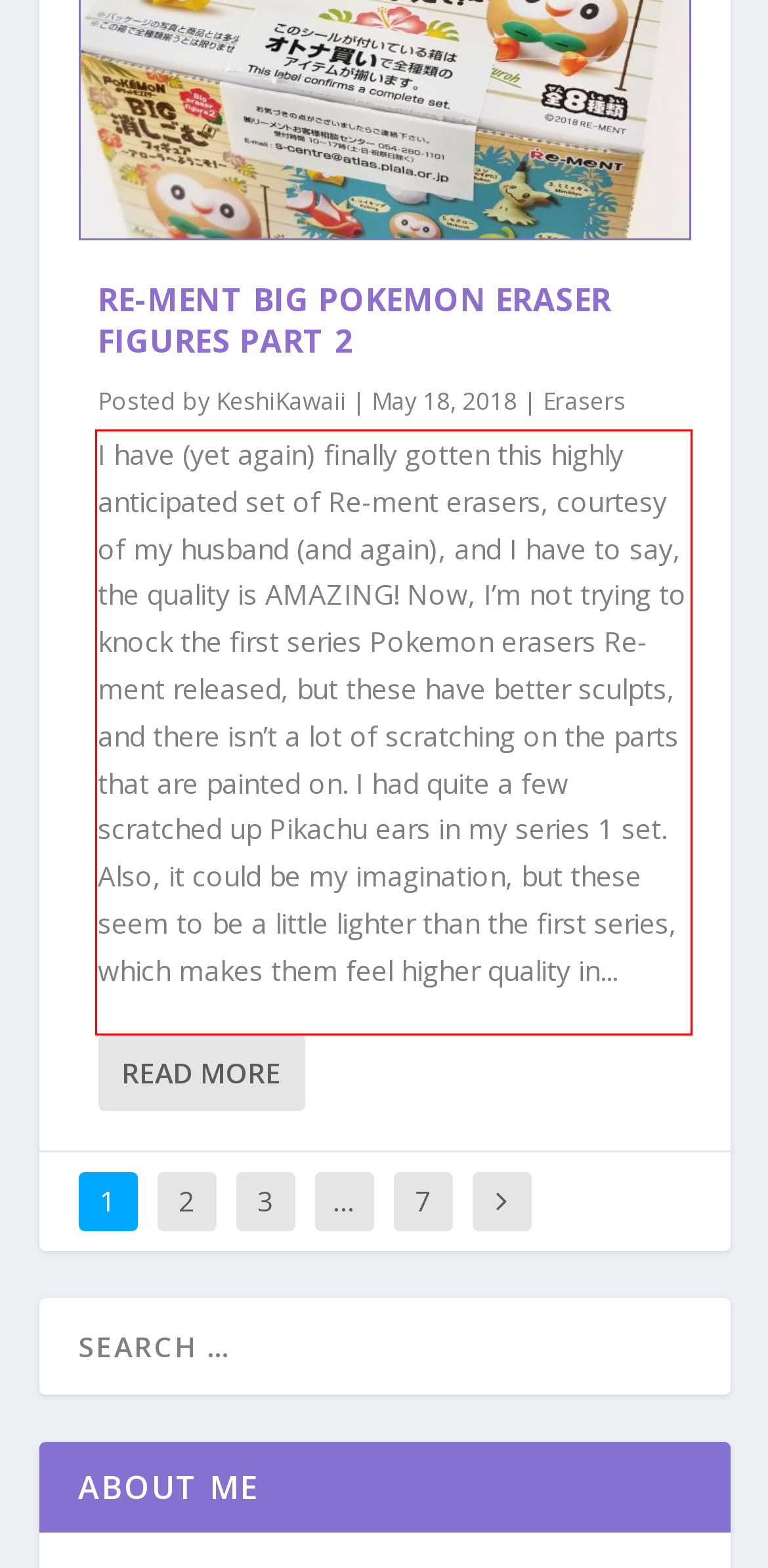Using the provided webpage screenshot, recognize the text content in the area marked by the red bounding box.

I have (yet again) finally gotten this highly anticipated set of Re-ment erasers, courtesy of my husband (and again), and I have to say, the quality is AMAZING! Now, I’m not trying to knock the first series Pokemon erasers Re-ment released, but these have better sculpts, and there isn’t a lot of scratching on the parts that are painted on. I had quite a few scratched up Pikachu ears in my series 1 set. Also, it could be my imagination, but these seem to be a little lighter than the first series, which makes them feel higher quality in...